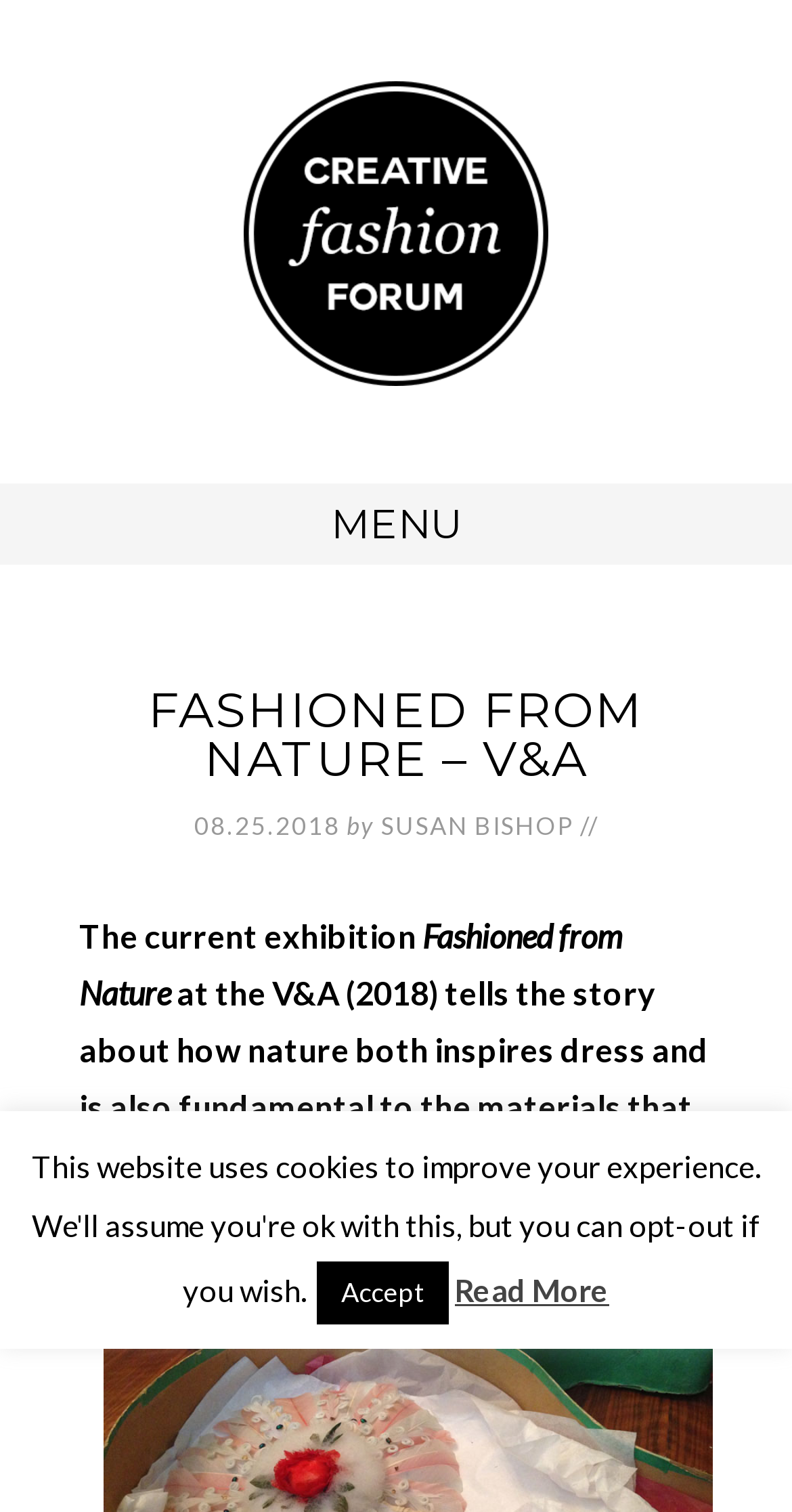What is the name of the exhibition?
Answer briefly with a single word or phrase based on the image.

Fashioned from Nature